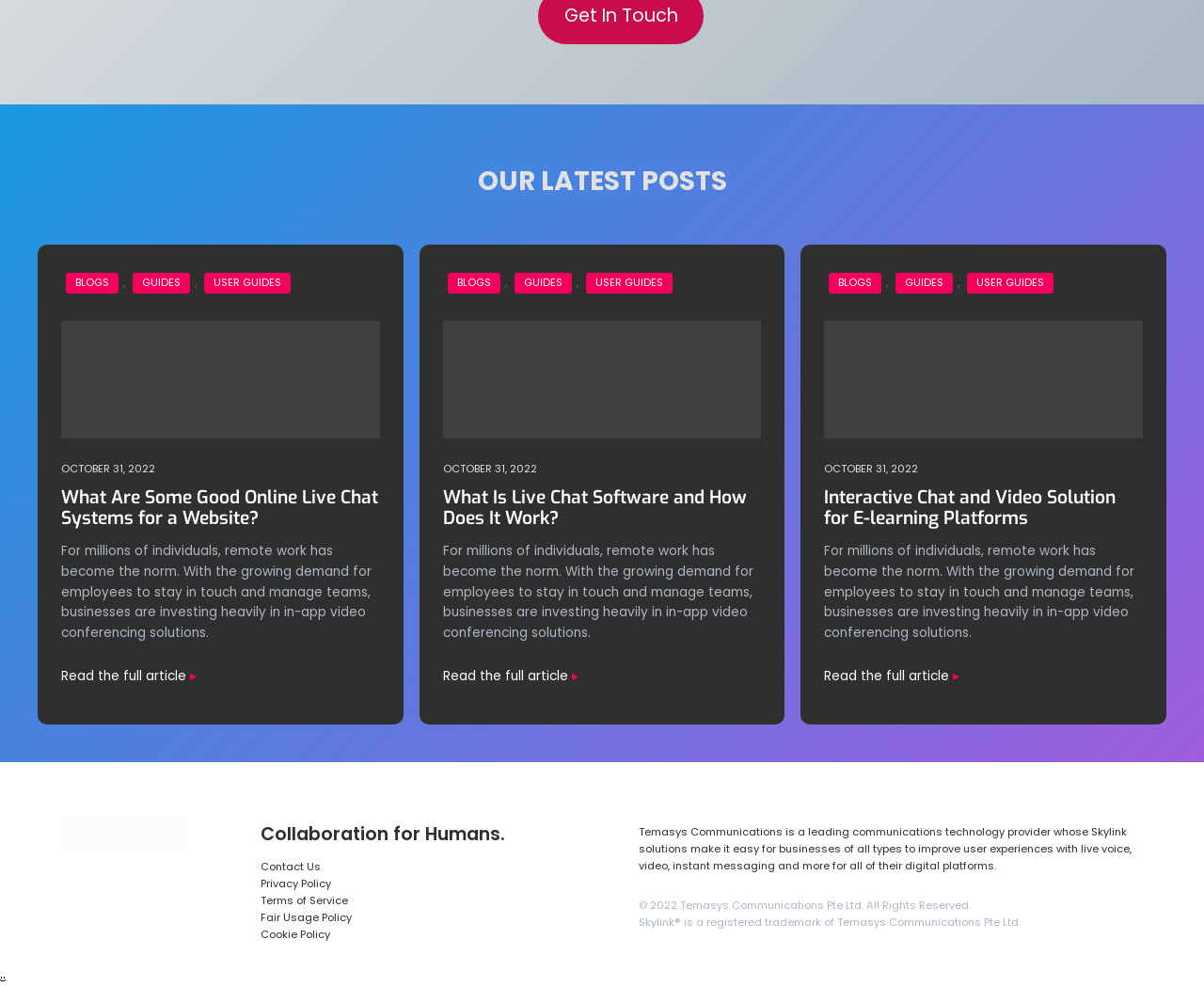Based on the image, provide a detailed and complete answer to the question: 
How many blog posts are displayed on the webpage?

I counted the number of blog post sections on the webpage, each containing a heading, text, and a 'Read the full article' link. There are three such sections, so I concluded that there are three blog posts displayed on the webpage.